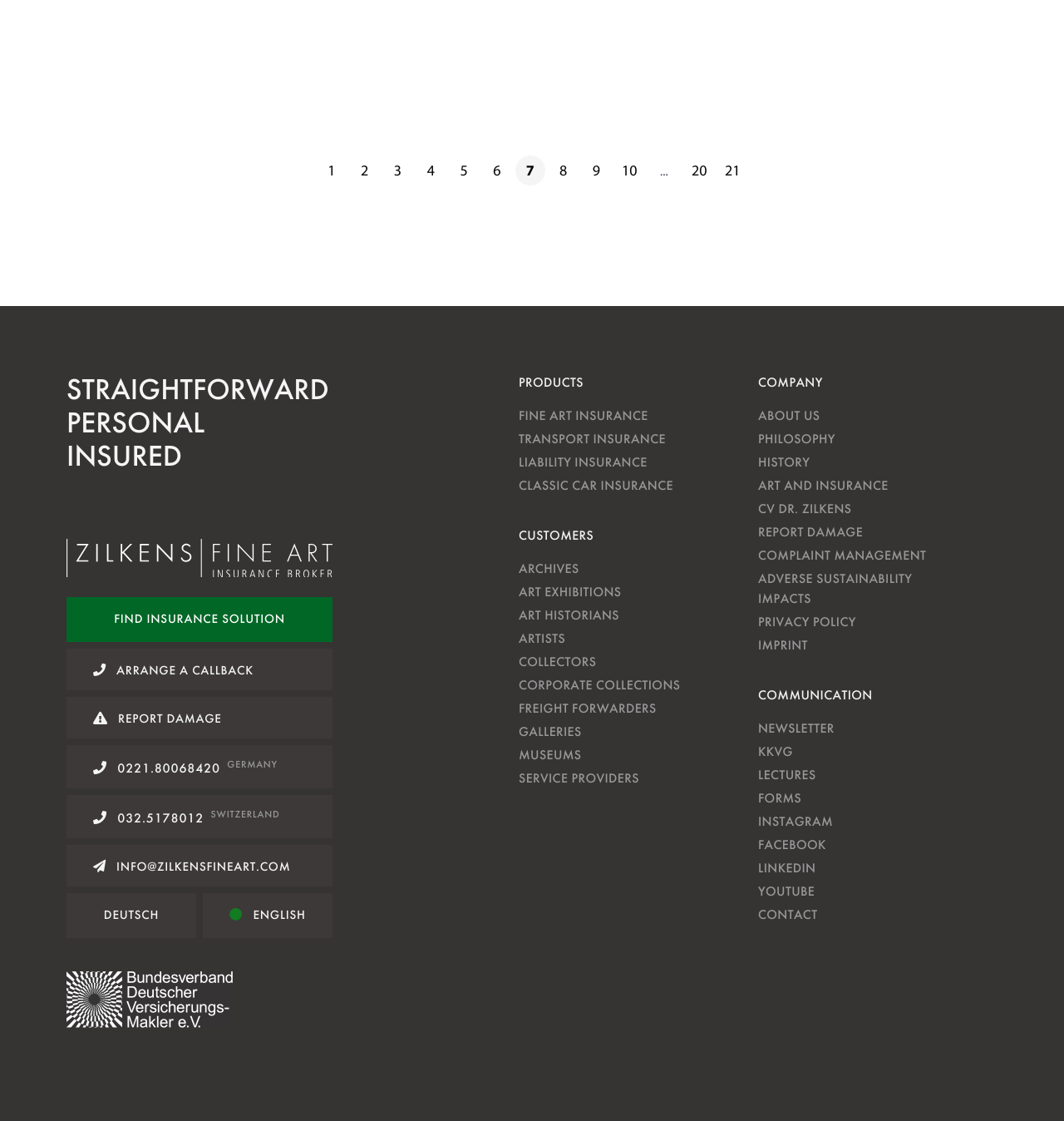Provide a short answer using a single word or phrase for the following question: 
What is the text of the first link?

1